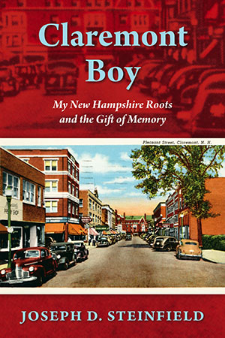Elaborate on the contents of the image in great detail.

The image showcases the cover of "Claremont Boy: My New Hampshire Roots and the Gift of Memory" by Joseph D. Steinfield. The design features a nostalgic illustration of Claremont's Pleasant Street, capturing a vibrant scene from the town's past, complete with classic cars and charming storefronts. The title prominently positioned at the top in bold lettering reads "Claremont Boy," reflecting the author's focus on his New Hampshire origins. Below the title, the subtitle, "My New Hampshire Roots and the Gift of Memory," suggests a reflective journey through personal memories and local history. The author's name, Joseph D. Steinfield, appears at the bottom, grounding the work in a personal narrative. The overall aesthetic evokes a sense of warmth and nostalgia, inviting readers to explore the connections between place and identity.